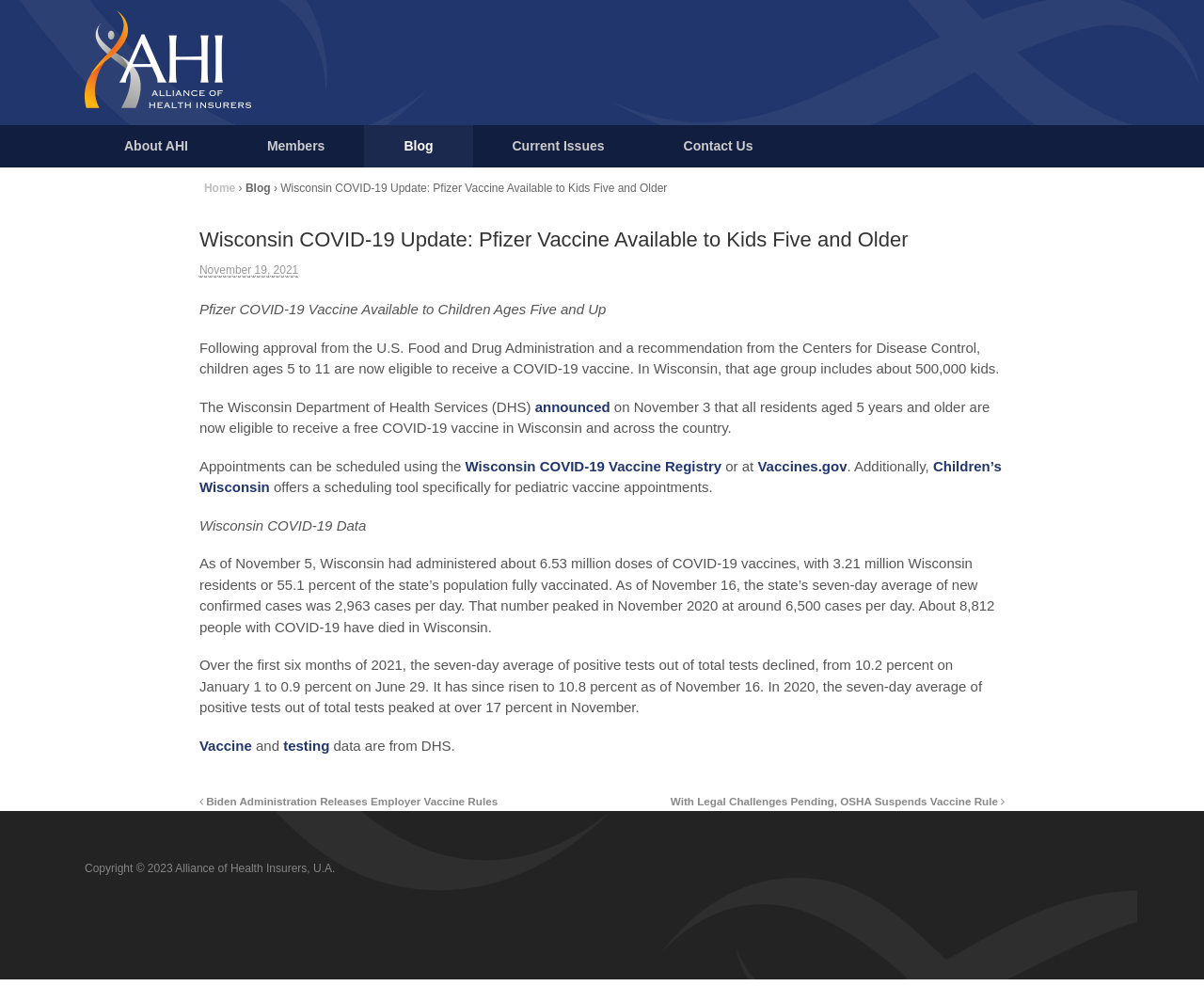Find the bounding box coordinates of the element you need to click on to perform this action: 'Check the 'Vaccine and testing data''. The coordinates should be represented by four float values between 0 and 1, in the format [left, top, right, bottom].

[0.166, 0.736, 0.378, 0.752]